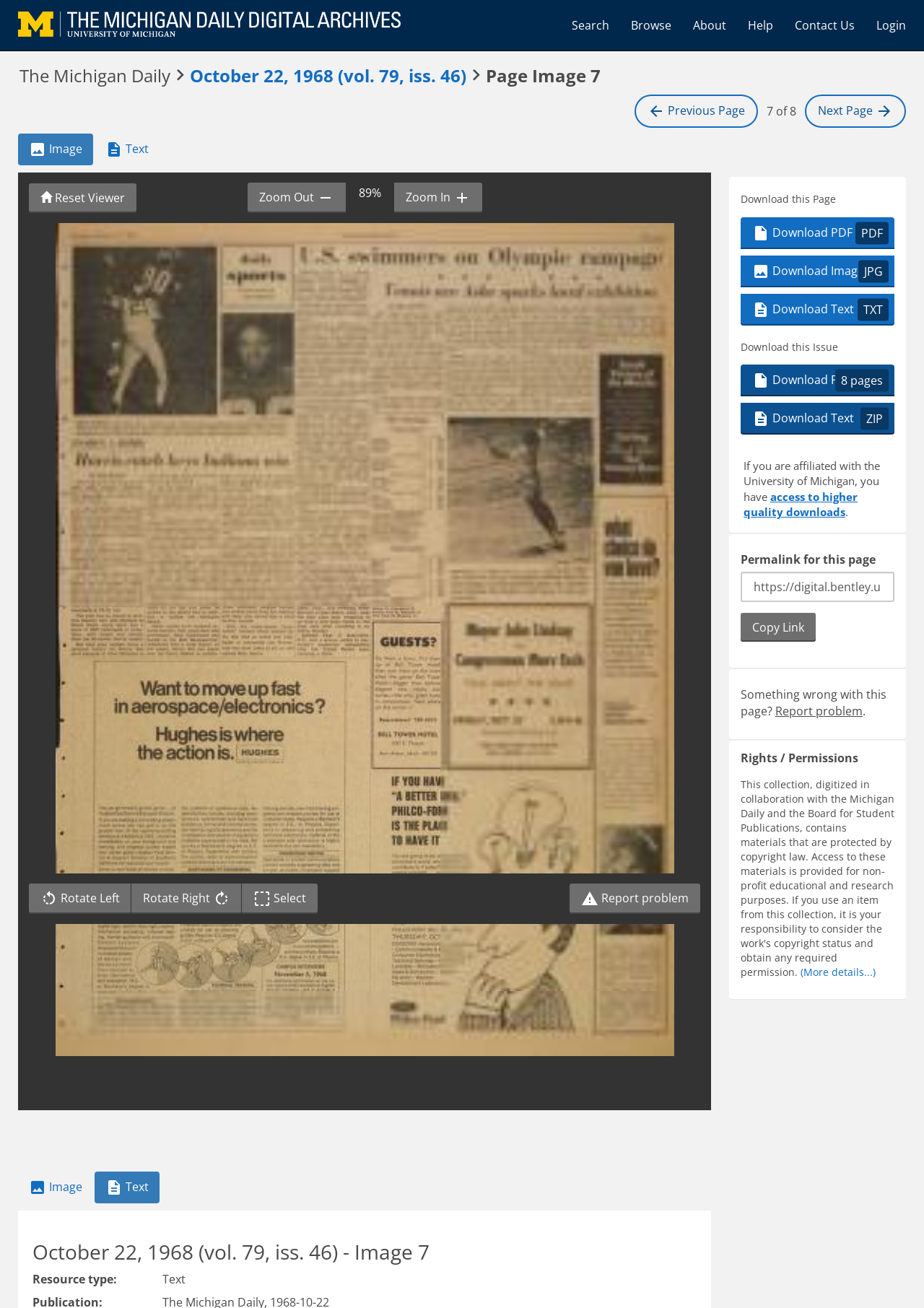From the webpage screenshot, identify the region described by Download PDF 8 pages. Provide the bounding box coordinates as (top-left x, top-left y, bottom-right x, bottom-right y), with each value being a floating point number between 0 and 1.

[0.802, 0.279, 0.968, 0.303]